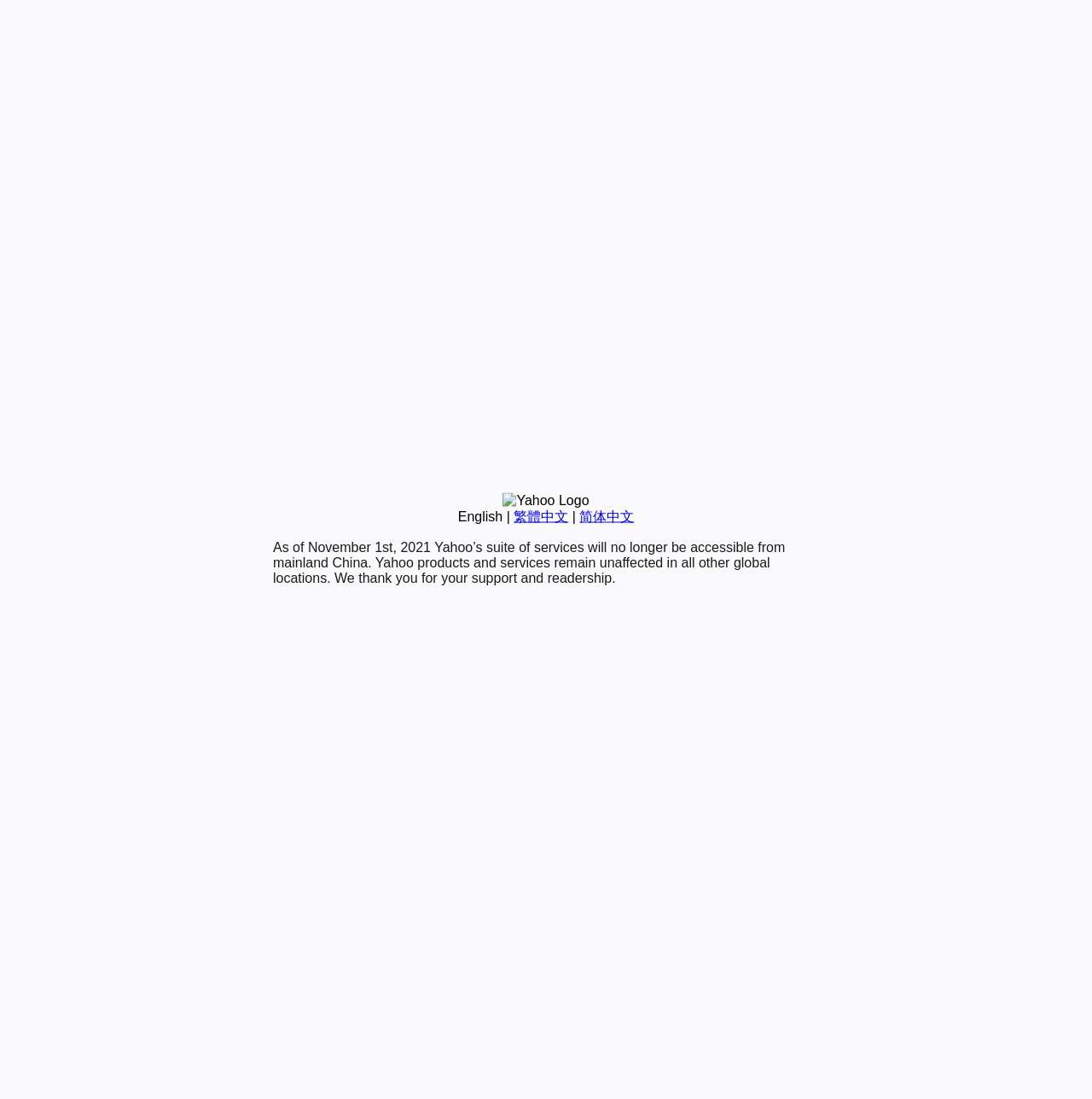Given the element description, predict the bounding box coordinates in the format (top-left x, top-left y, bottom-right x, bottom-right y). Make sure all values are between 0 and 1. Here is the element description: 繁體中文

[0.47, 0.463, 0.52, 0.476]